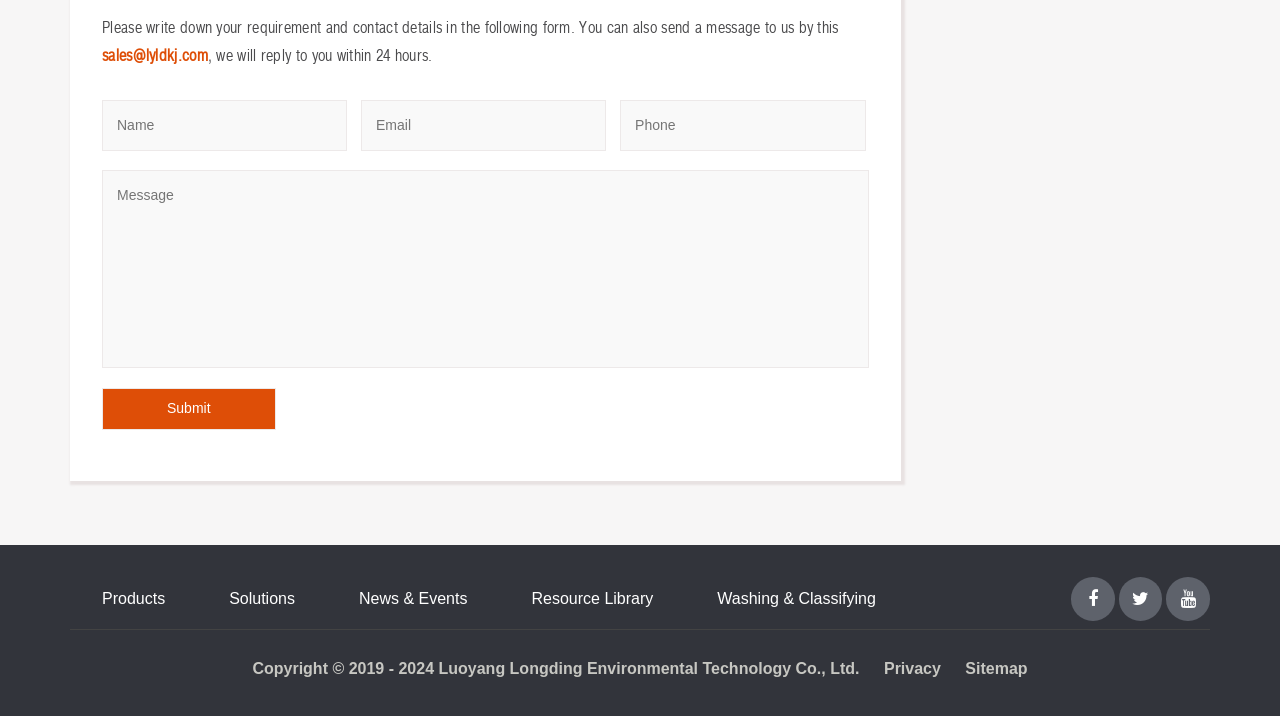Pinpoint the bounding box coordinates of the clickable element to carry out the following instruction: "Click submit."

[0.08, 0.542, 0.215, 0.601]